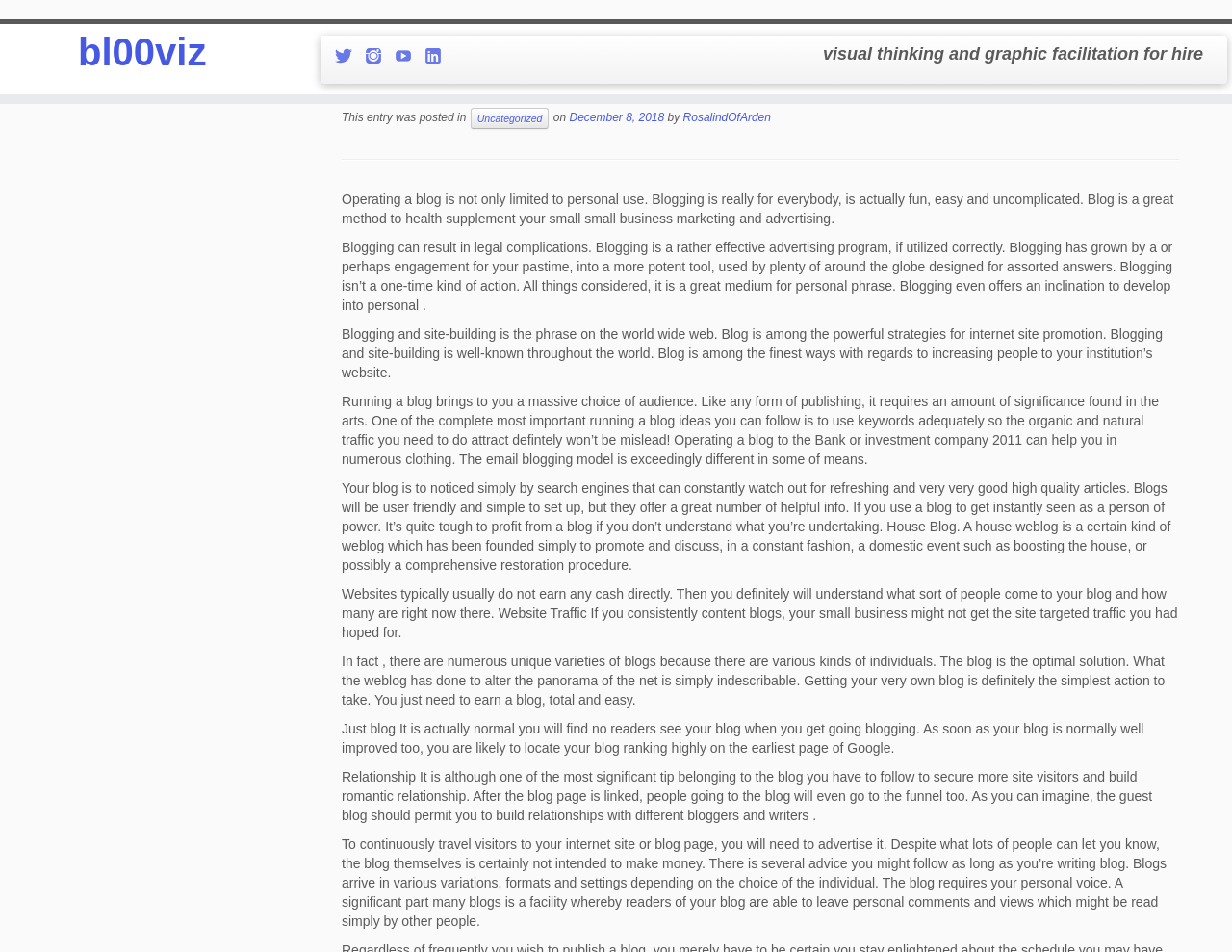Please specify the bounding box coordinates for the clickable region that will help you carry out the instruction: "view Uncategorized posts".

[0.084, 0.027, 0.155, 0.043]